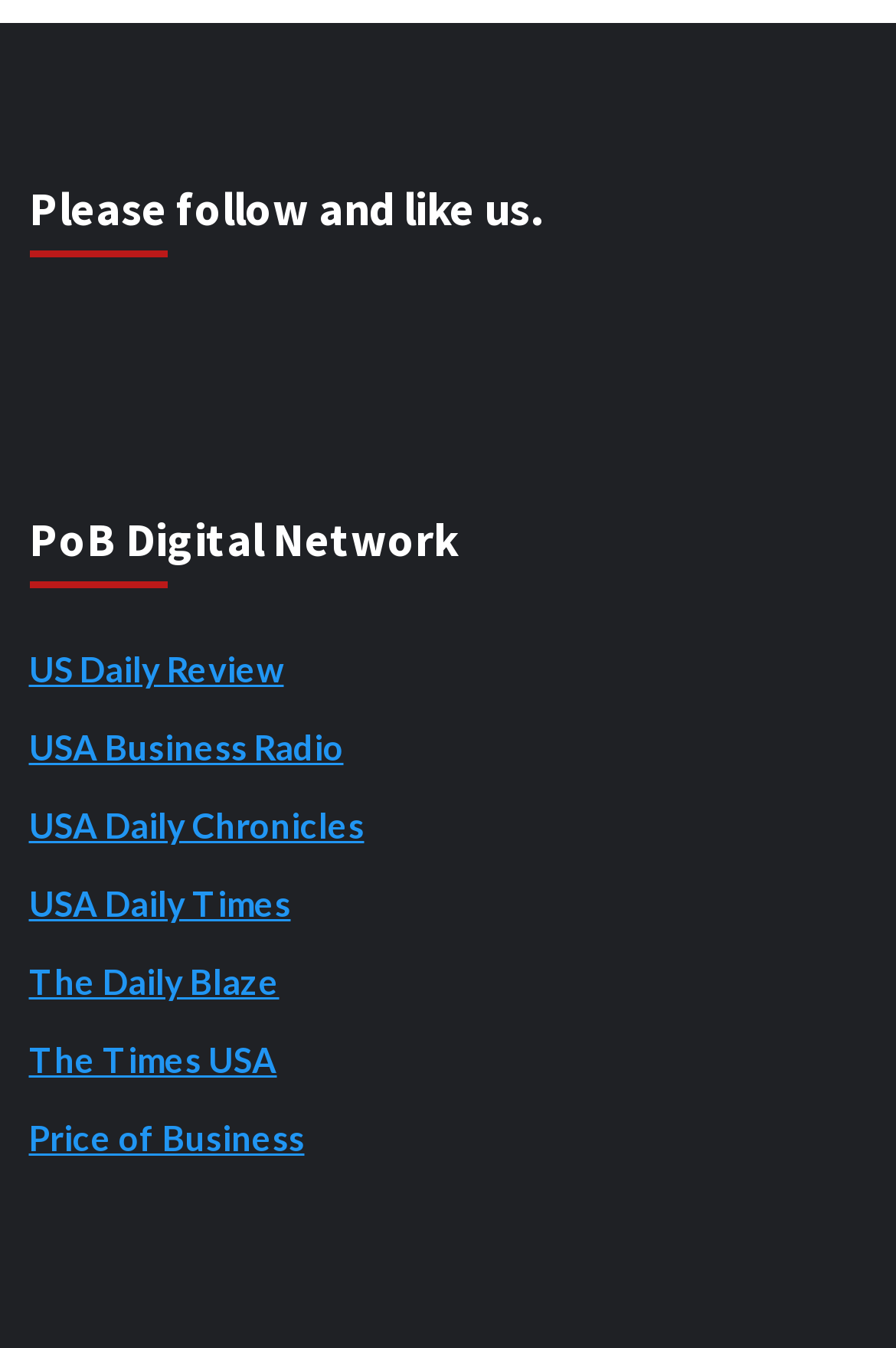Given the element description "alt="RSS" title="RSS"", identify the bounding box of the corresponding UI element.

[0.042, 0.23, 0.119, 0.281]